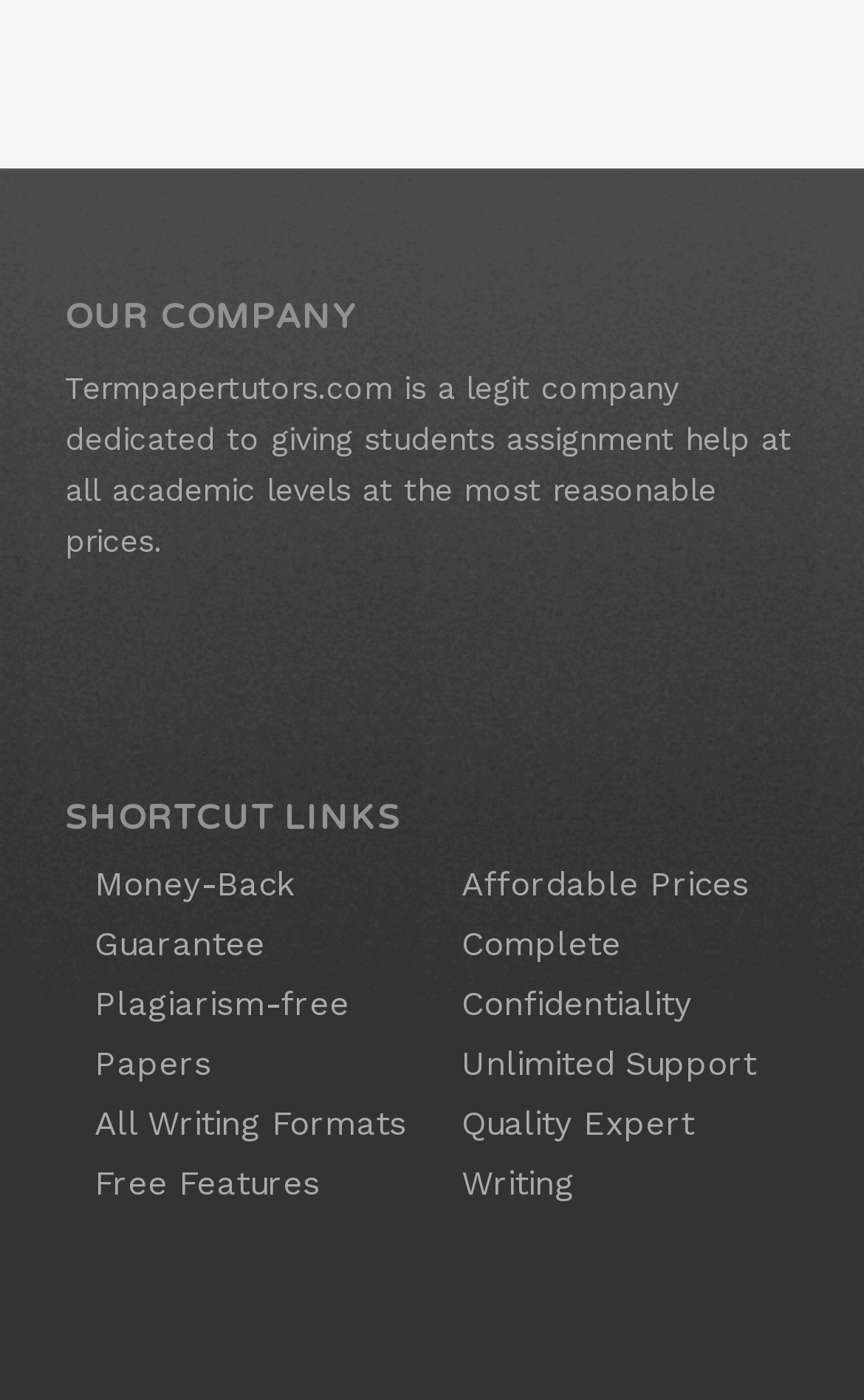Give a one-word or short phrase answer to this question: 
What is the last shortcut link?

Quality Expert Writing